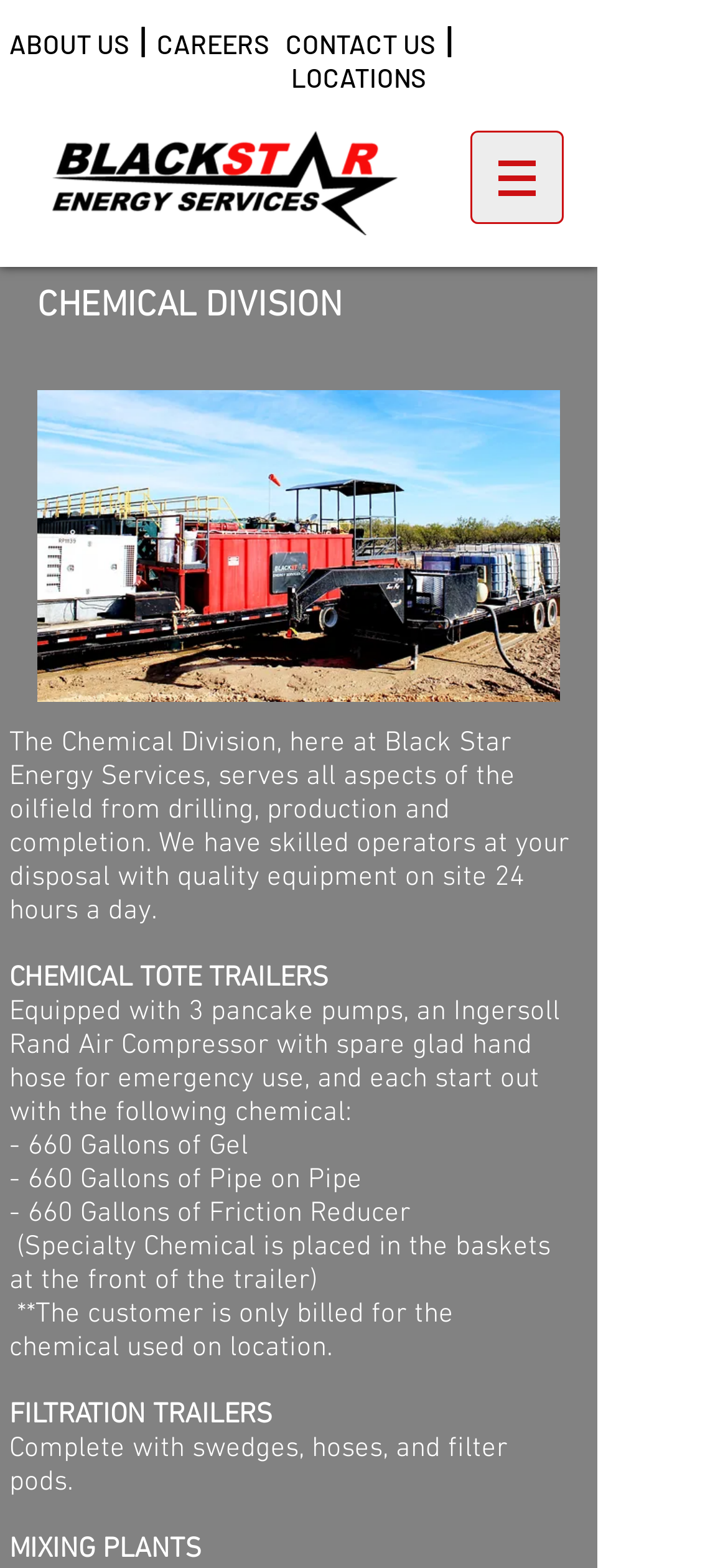Please provide the bounding box coordinate of the region that matches the element description: ABOUT US. Coordinates should be in the format (top-left x, top-left y, bottom-right x, bottom-right y) and all values should be between 0 and 1.

[0.013, 0.018, 0.177, 0.038]